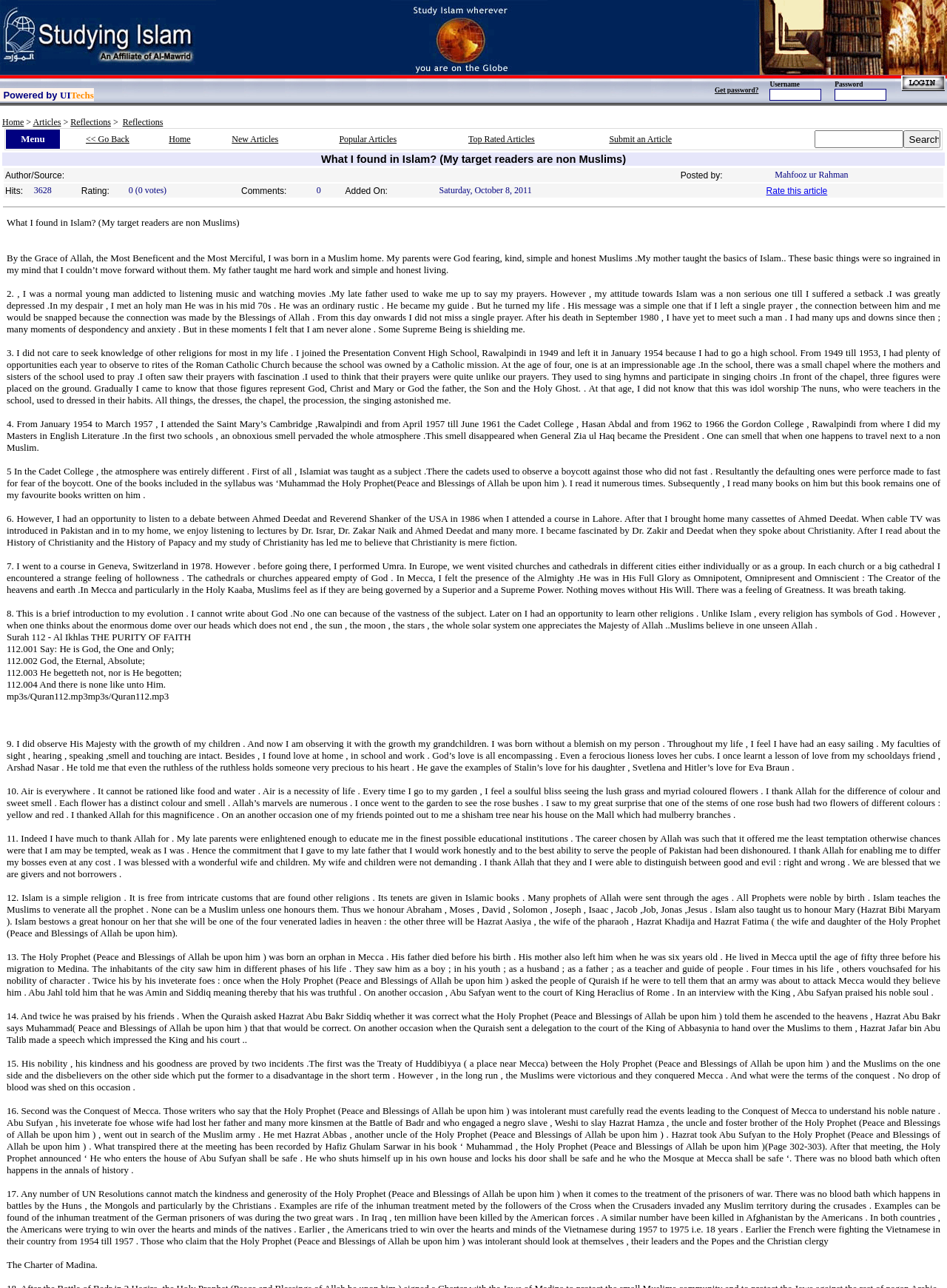Specify the bounding box coordinates of the area that needs to be clicked to achieve the following instruction: "Enter username in the input field".

[0.813, 0.069, 0.868, 0.078]